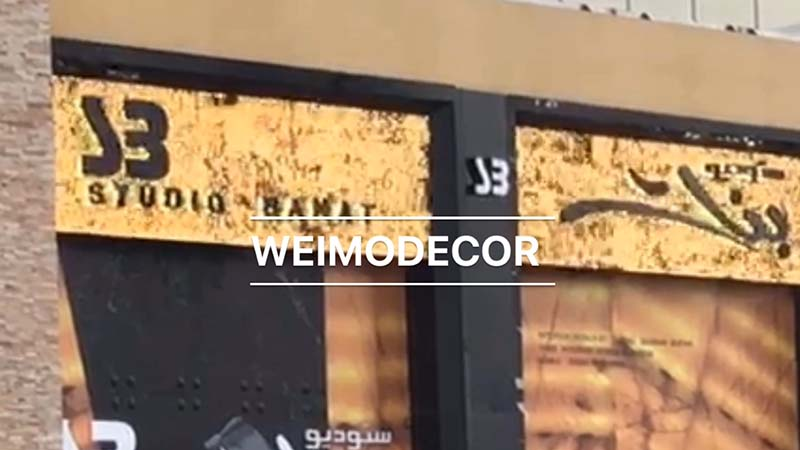Explain the content of the image in detail.

The image features a prominent storefront displaying the name "WEIMODECOR" in bold, modern lettering. The background showcases an elegant, eye-catching design with a shimmering gold texture that enhances the visual appeal of the branding. This storefront is likely part of a larger establishment that specializes in decorative solutions, such as wall adornments, to create vibrant and captivating environments. The combination of the sleek text and luxurious background suggests a commitment to high-quality, aesthetically pleasing products, making it an attractive destination for customers interested in home or event decor enhancements.